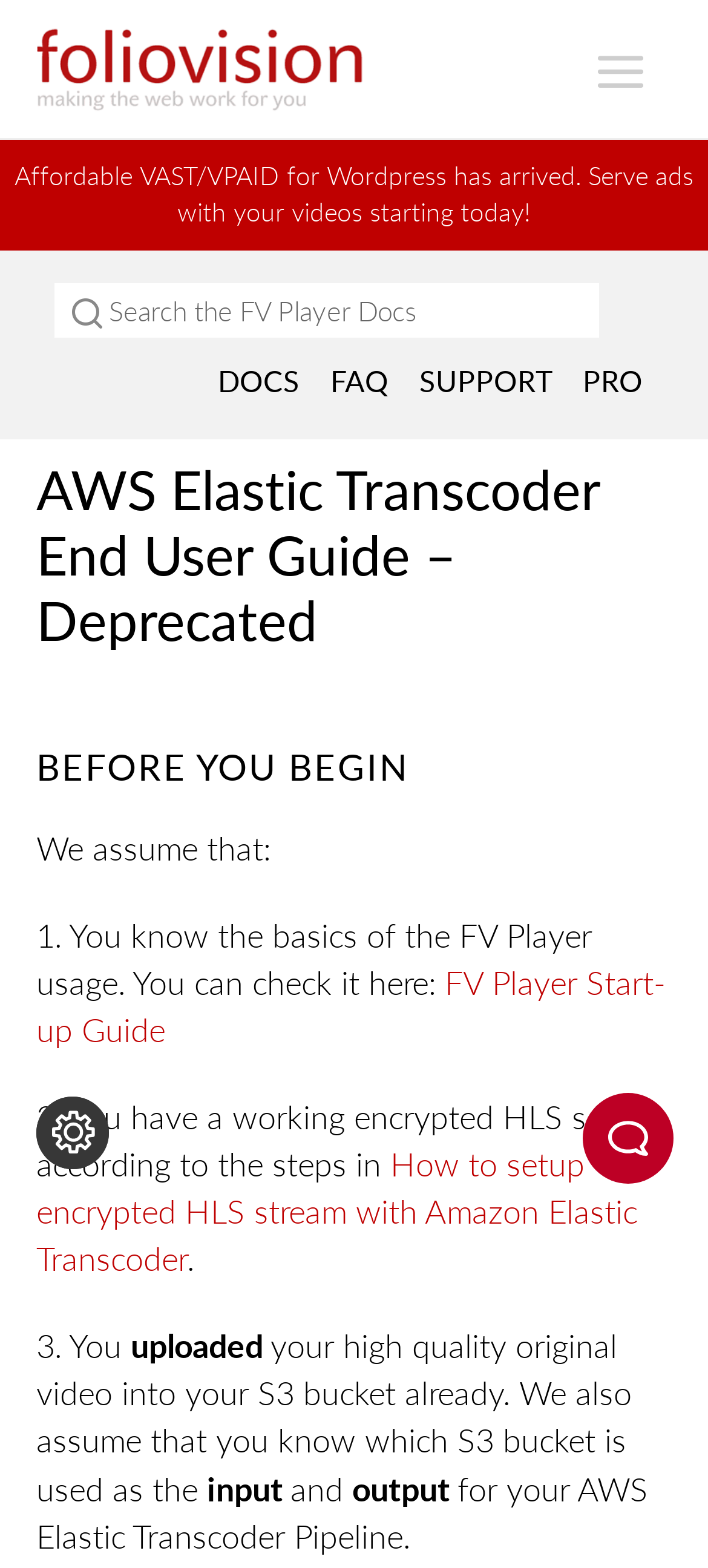Identify the bounding box coordinates of the specific part of the webpage to click to complete this instruction: "Search the FV Player Docs".

[0.077, 0.18, 0.846, 0.215]